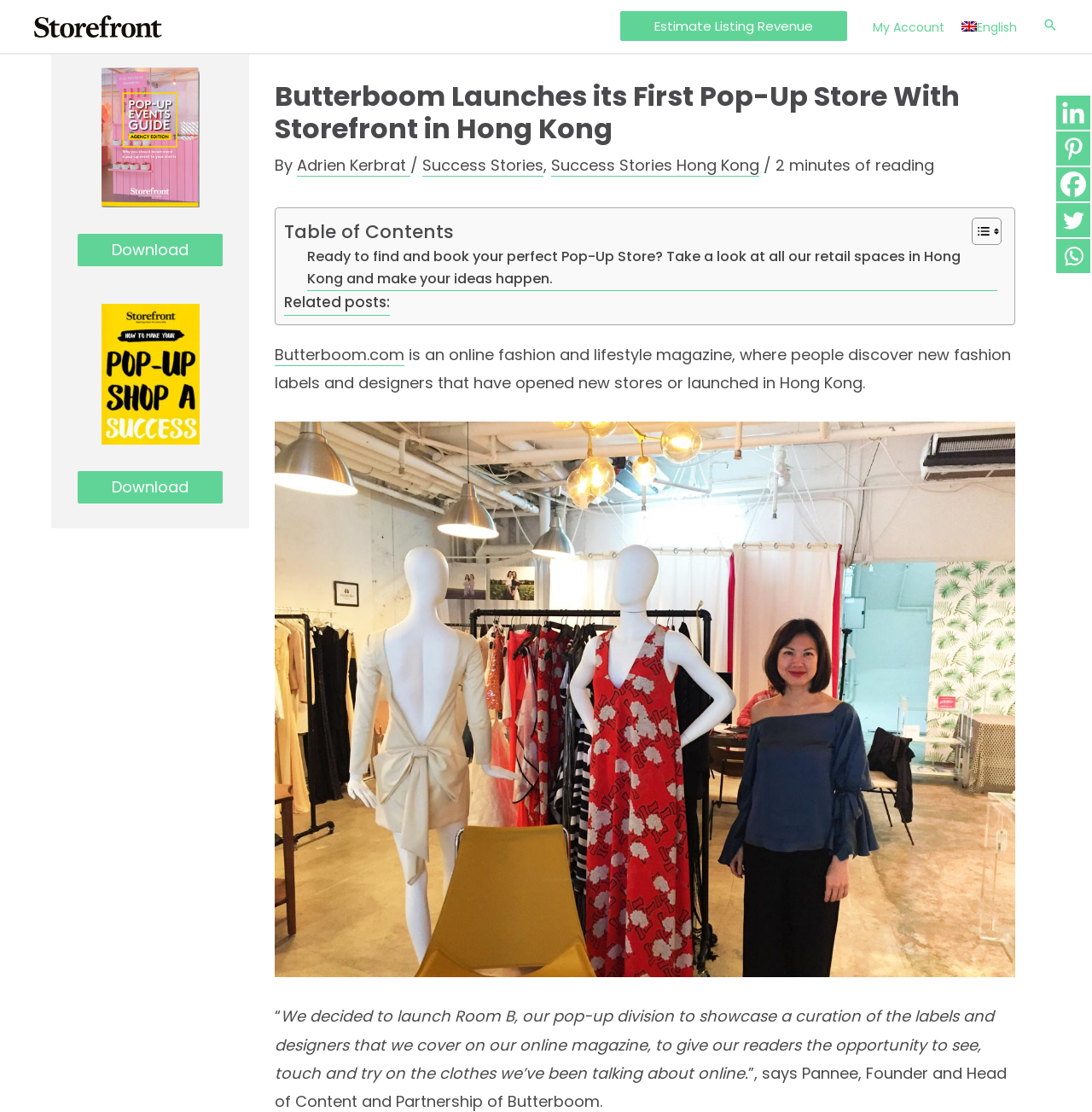Identify the bounding box coordinates for the element that needs to be clicked to fulfill this instruction: "Click the Storefront logo". Provide the coordinates in the format of four float numbers between 0 and 1: [left, top, right, bottom].

[0.031, 0.013, 0.148, 0.032]